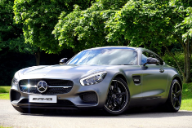What is the background of the image?
Provide an in-depth and detailed explanation in response to the question.

The caption describes the background of the image as a backdrop of lush green trees, which provides a natural and serene setting for the sports car.